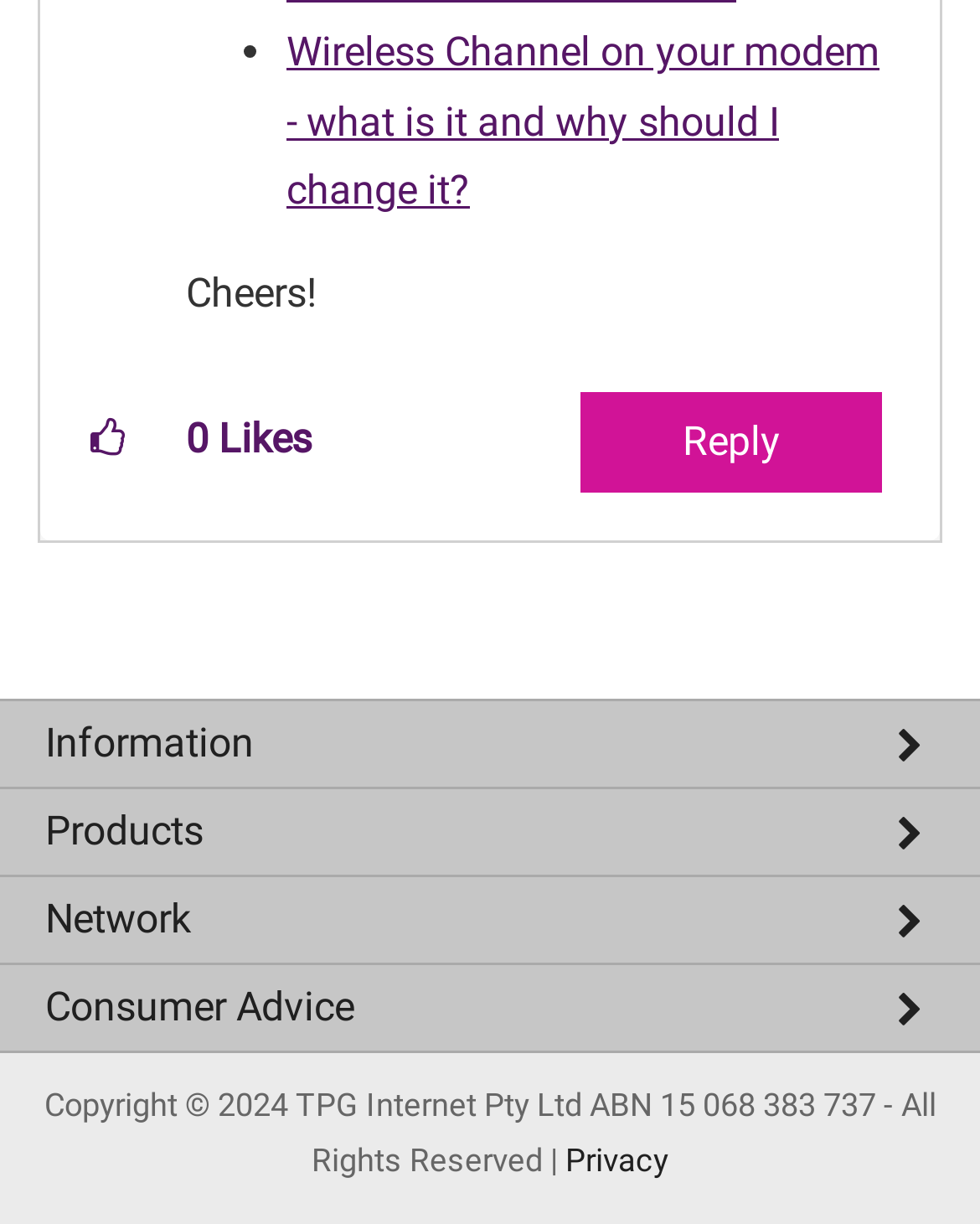Determine the bounding box coordinates of the region to click in order to accomplish the following instruction: "Leave a comment". Provide the coordinates as four float numbers between 0 and 1, specifically [left, top, right, bottom].

None